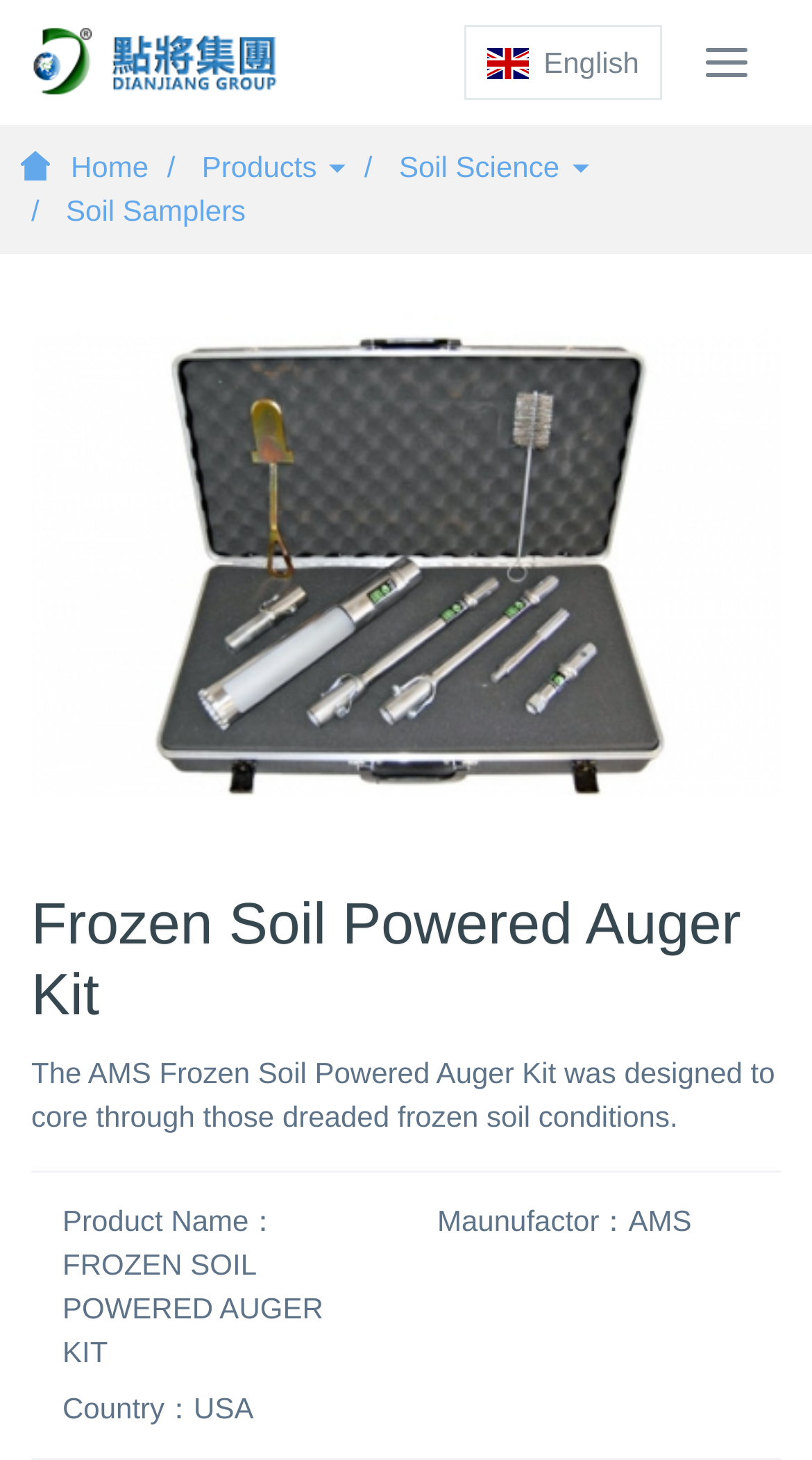Give the bounding box coordinates for the element described by: "English".

[0.572, 0.017, 0.815, 0.068]